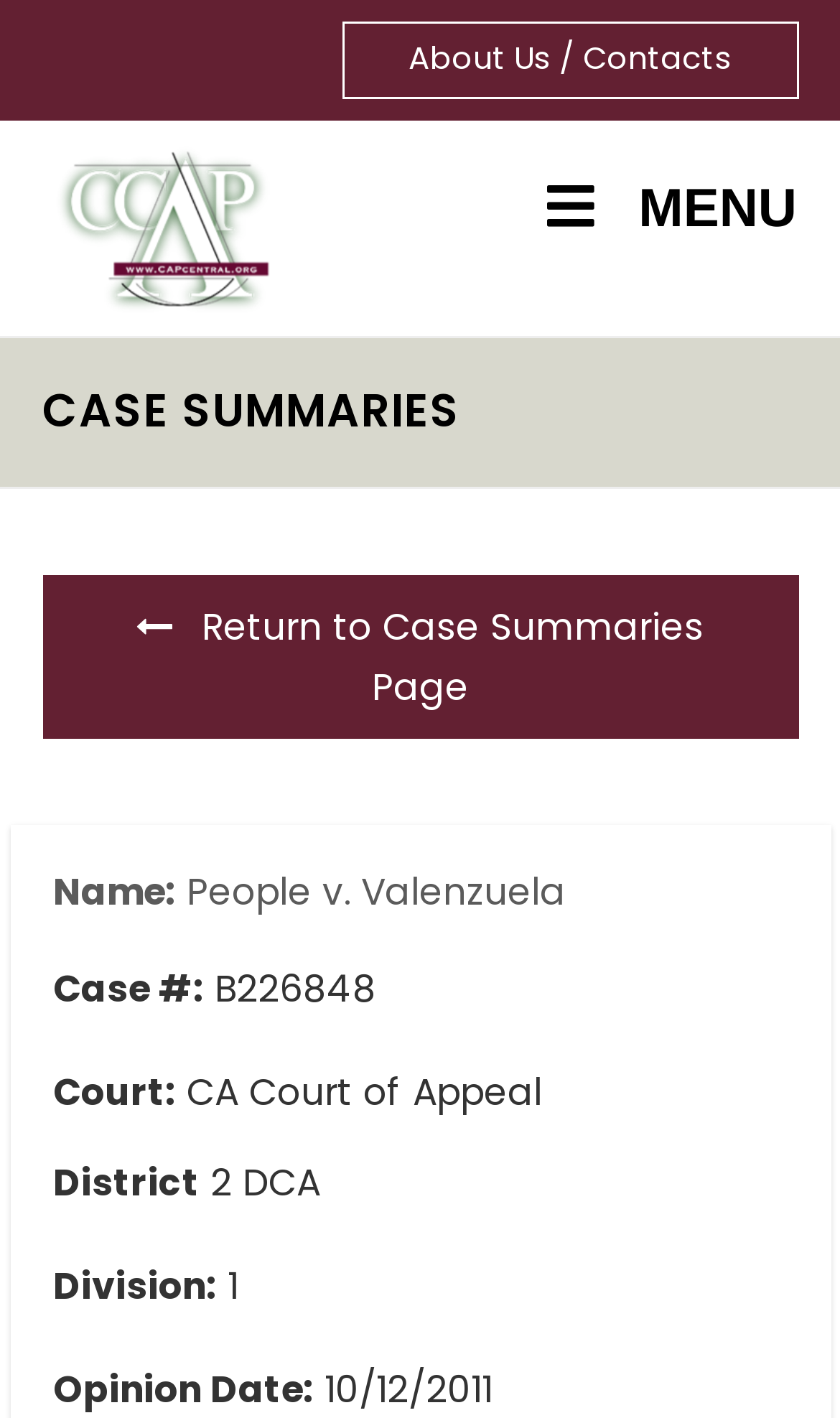Please provide a comprehensive response to the question below by analyzing the image: 
What is the division?

I found the division by looking at the static text element that says 'Division:' and its corresponding value '1'.